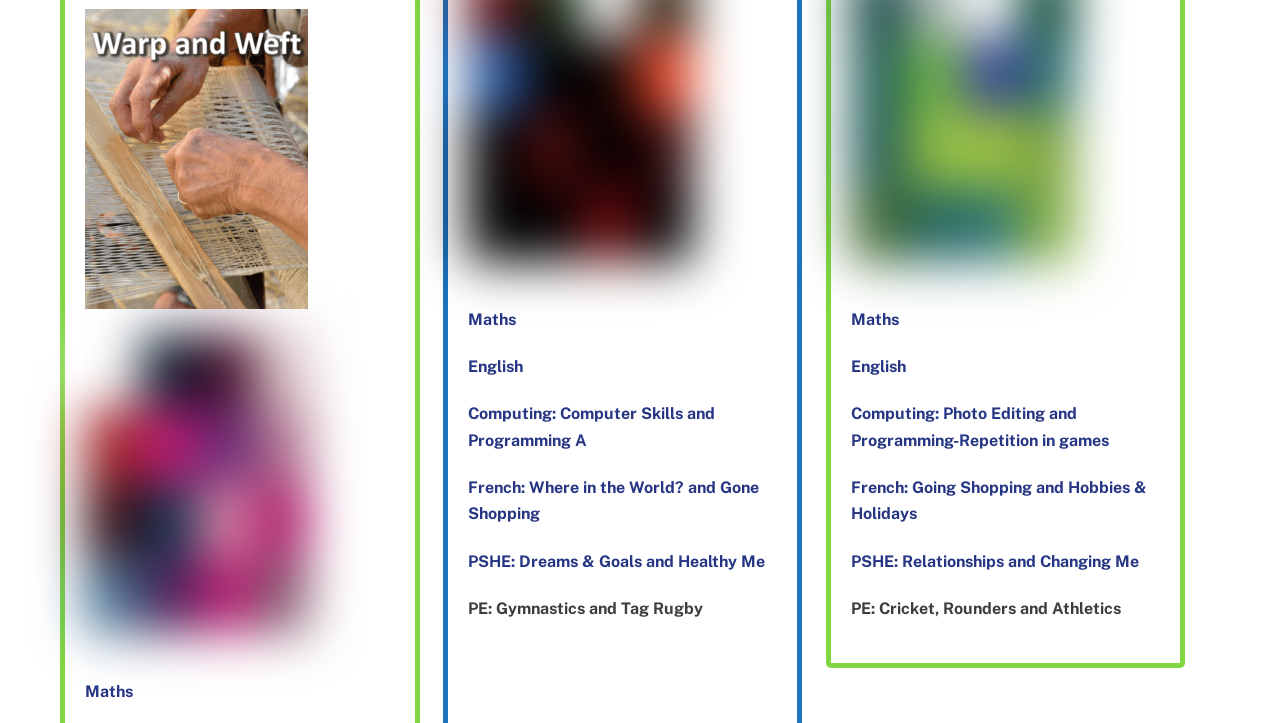What is the second subject listed?
Please give a detailed and elaborate explanation in response to the question.

I looked at the links and static text elements and found that the second subject mentioned is English, which appears in multiple links.